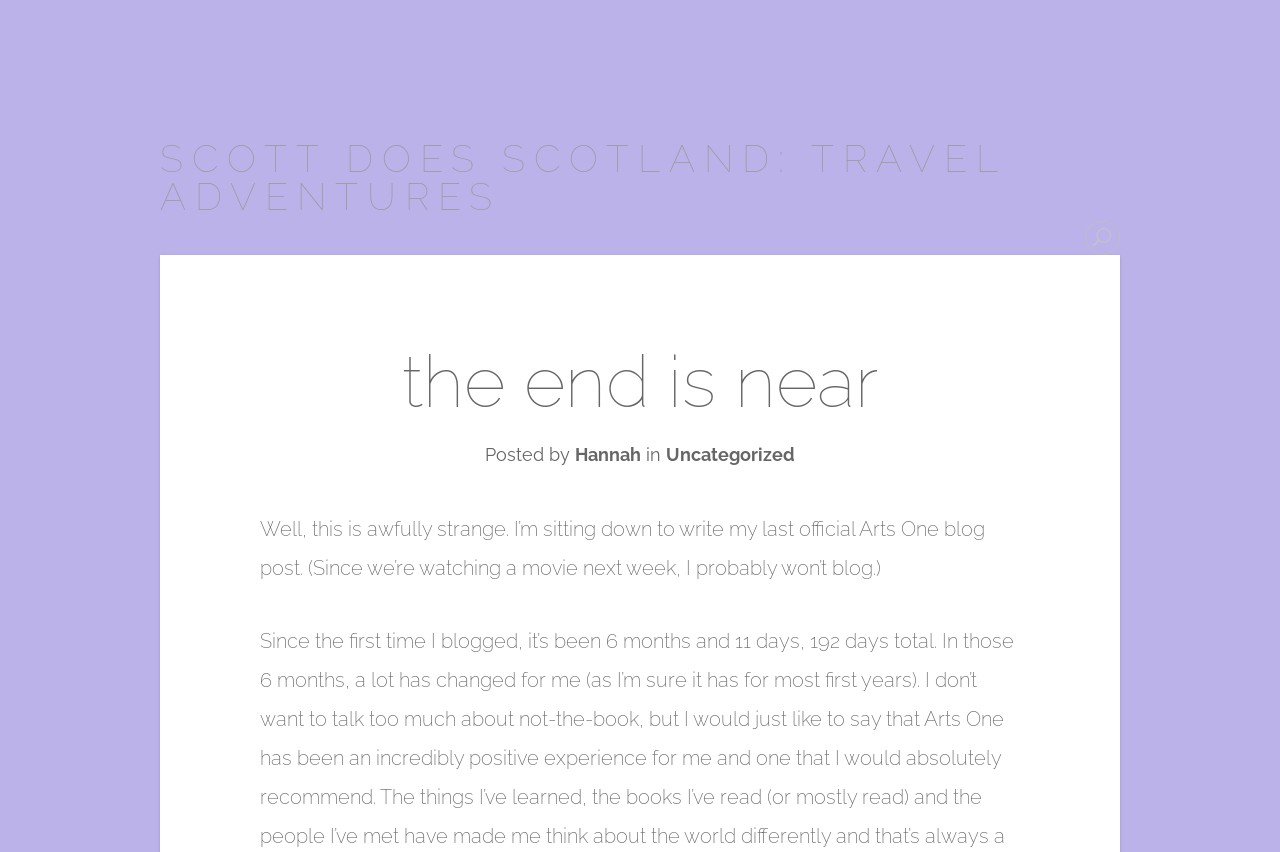For the given element description scott does scotland: travel adventures, determine the bounding box coordinates of the UI element. The coordinates should follow the format (top-left x, top-left y, bottom-right x, bottom-right y) and be within the range of 0 to 1.

[0.125, 0.16, 0.786, 0.257]